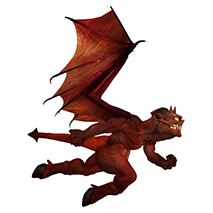Create an exhaustive description of the image.

The image features a fantastical creature resembling a grinning imp, characterized by its muscular body, bat-like wings, and fierce expression. This creature appears to be in mid-flight, with its wings extended and its clawed feet poised for action. The imp's reddish-brown skin and prominent features, including sharp fangs and glowing eyes, contribute to its intimidating appearance. The graphic serves as a playful yet striking emblem for the "impworks" logo, likely intended to capture the imagination of viewers and reflect the whimsical, adventurous nature of the associated content on the webpage related to "Doctor Who: Silence in the Library."